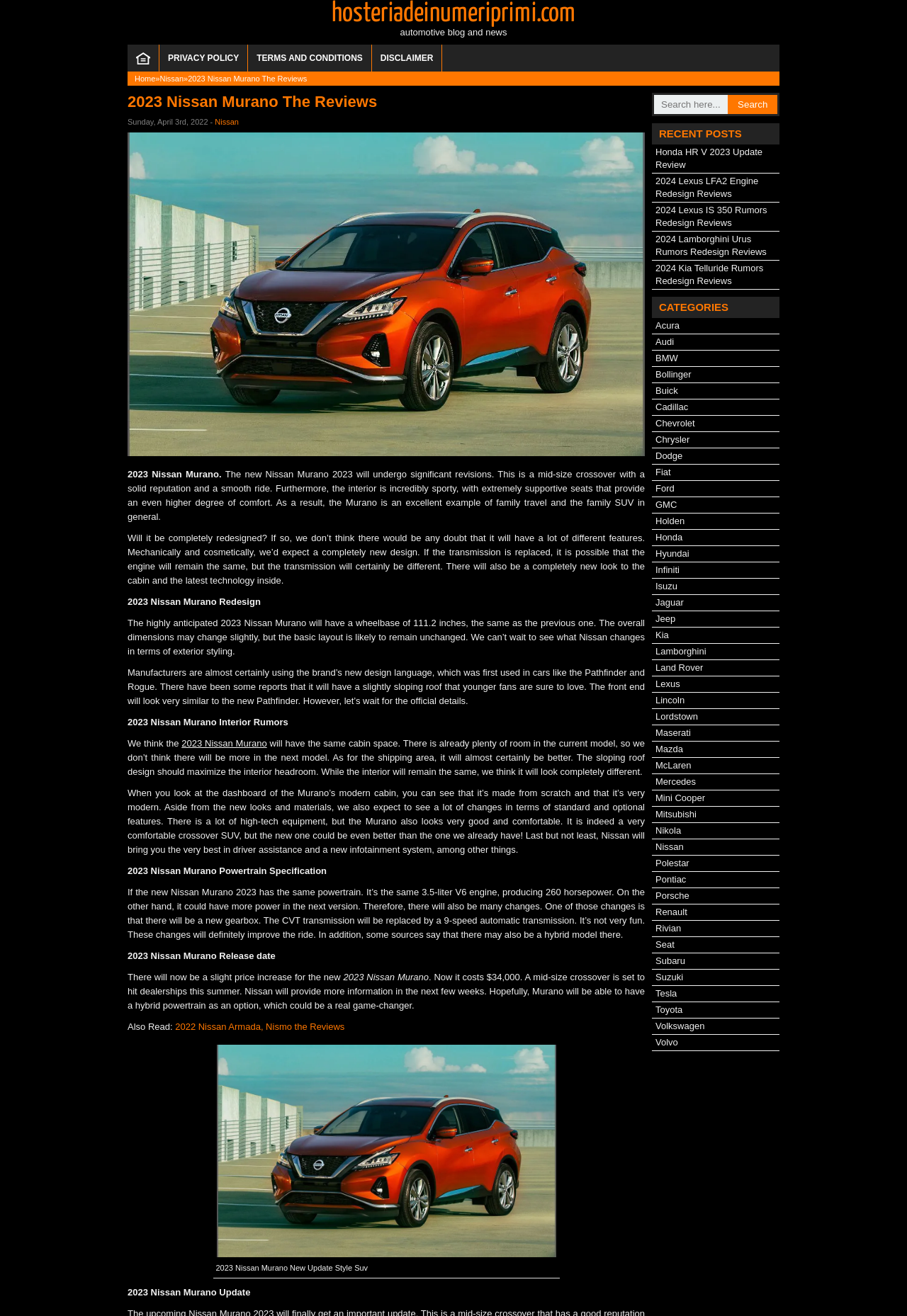Identify the bounding box coordinates of the HTML element based on this description: "Terms and Conditions".

[0.274, 0.034, 0.409, 0.054]